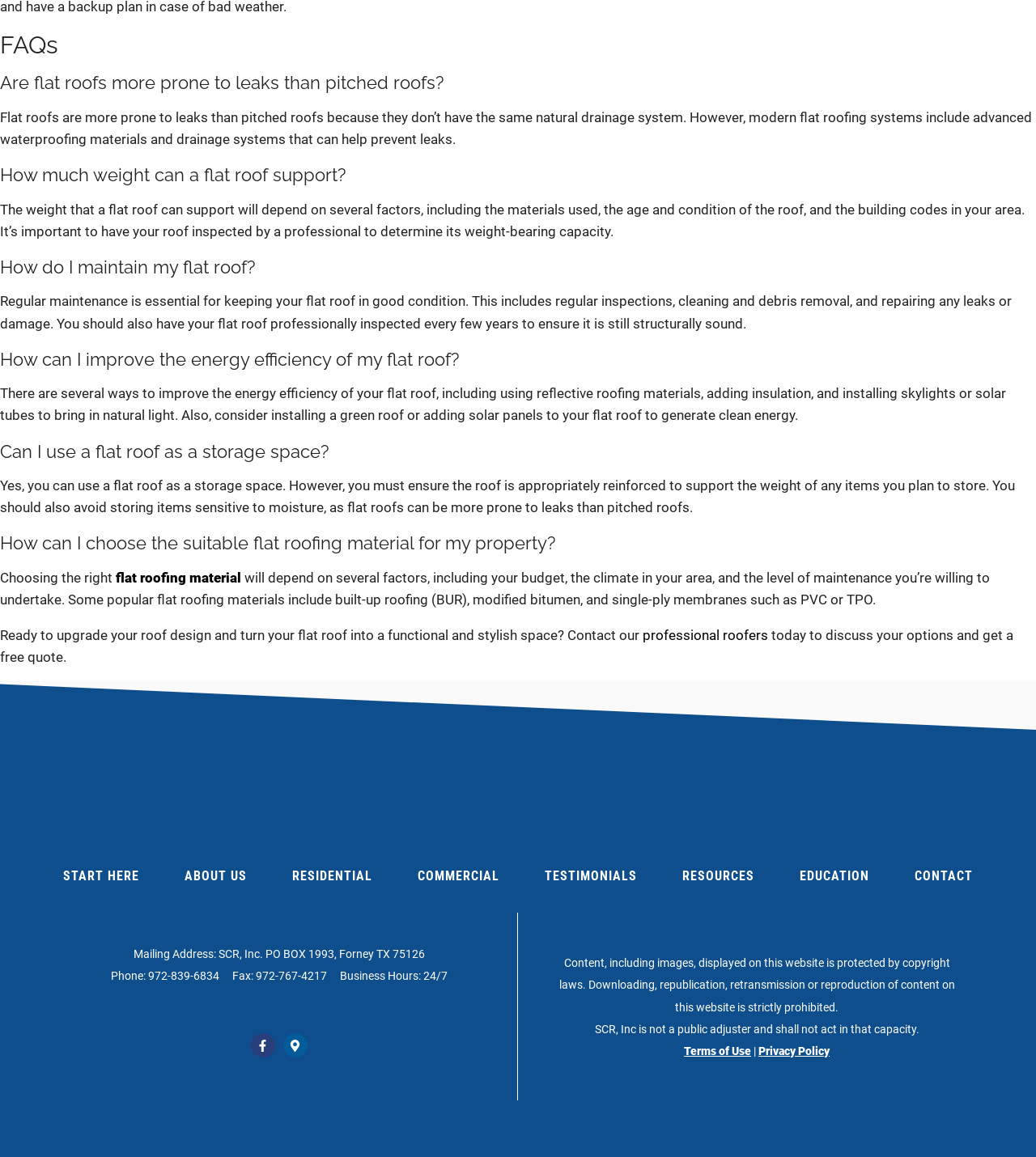Find the bounding box of the UI element described as: "Testimonials". The bounding box coordinates should be given as four float values between 0 and 1, i.e., [left, top, right, bottom].

[0.504, 0.739, 0.637, 0.775]